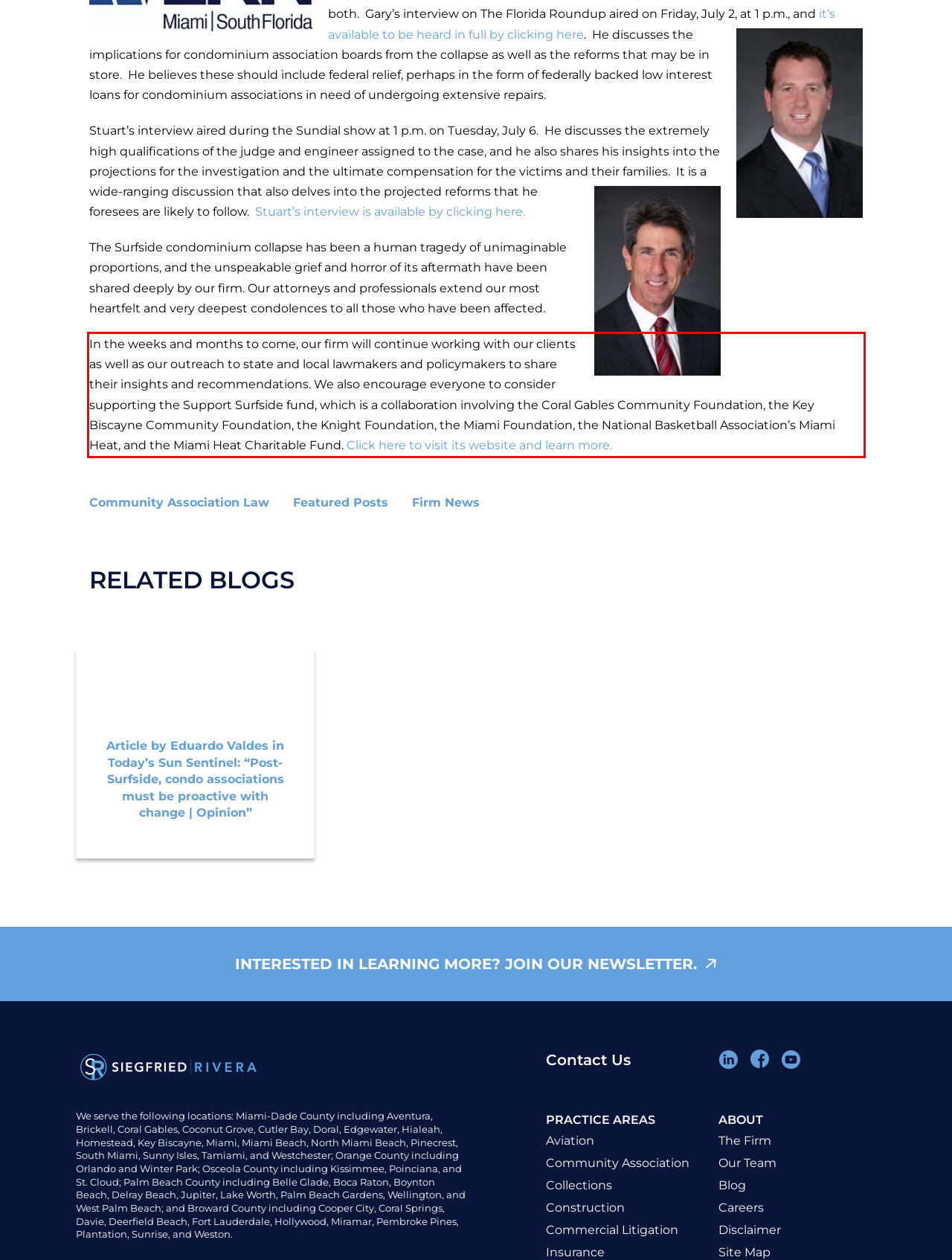Given a screenshot of a webpage with a red bounding box, please identify and retrieve the text inside the red rectangle.

In the weeks and months to come, our firm will continue working with our clients as well as our outreach to state and local lawmakers and policymakers to share their insights and recommendations. We also encourage everyone to consider supporting the Support Surfside fund, which is a collaboration involving the Coral Gables Community Foundation, the Key Biscayne Community Foundation, the Knight Foundation, the Miami Foundation, the National Basketball Association’s Miami Heat, and the Miami Heat Charitable Fund. Click here to visit its website and learn more.